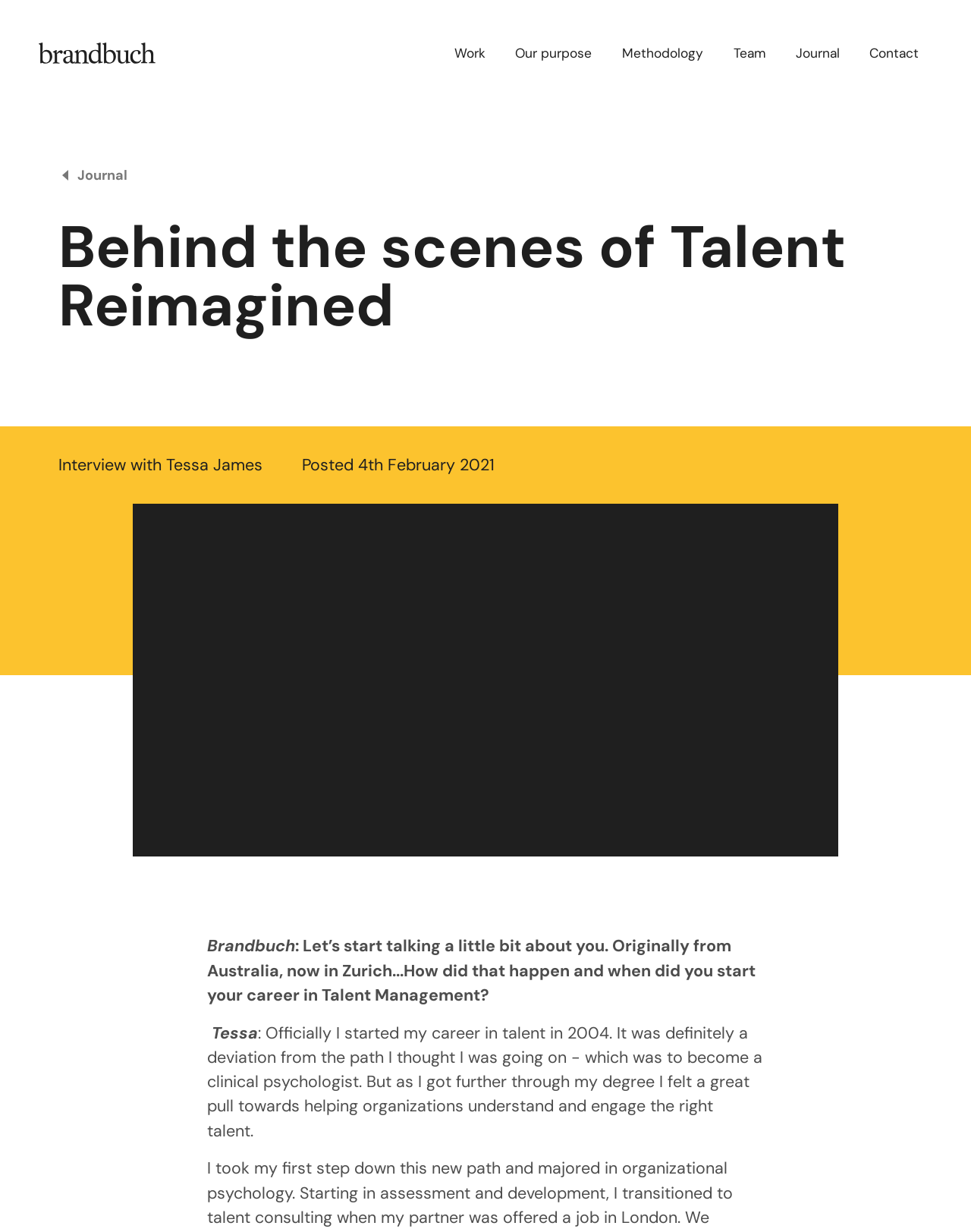Please provide a comprehensive answer to the question below using the information from the image: What is the name of the company mentioned in the interview?

The answer can be found in the StaticText element 'Brandbuch' which is mentioned in the context of the interview.